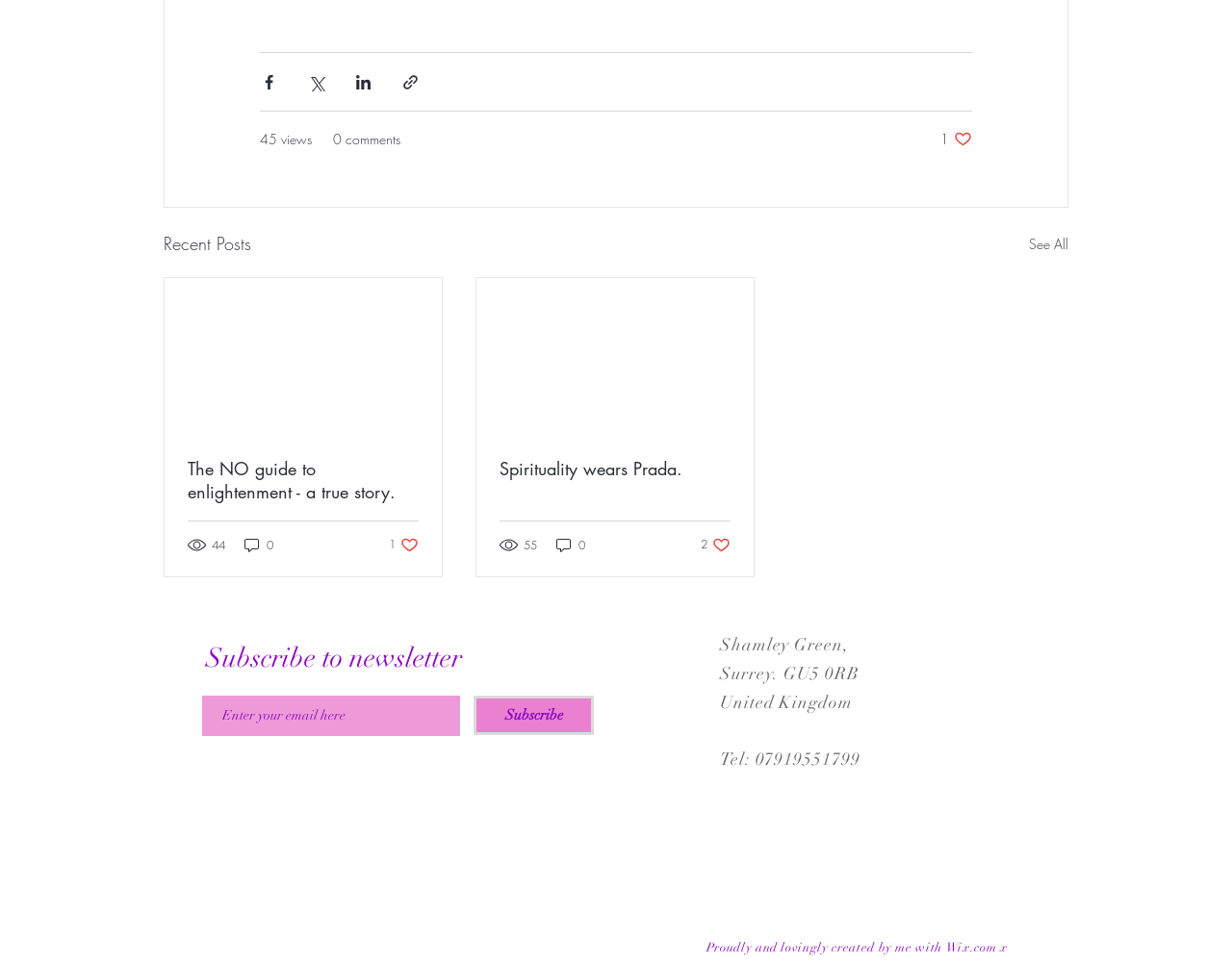Based on the visual content of the image, answer the question thoroughly: How many views does the first article have?

The first article has 44 views, as indicated by the text '44 views' below the article title.